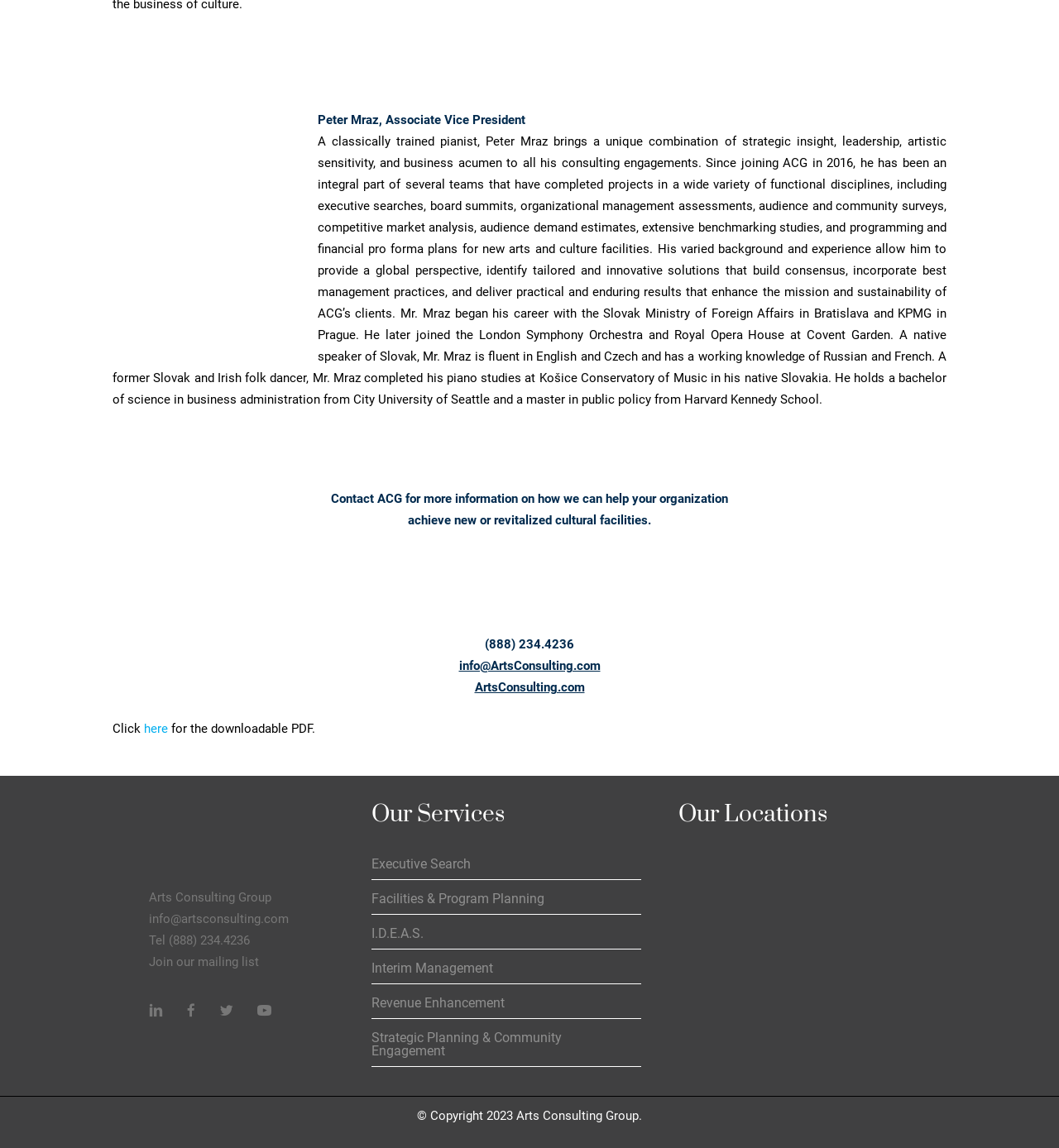What is Peter Mraz's profession?
Please give a detailed and elaborate answer to the question based on the image.

Based on the webpage, Peter Mraz is described as a 'classically trained pianist' in the text, indicating that he is a professional pianist.